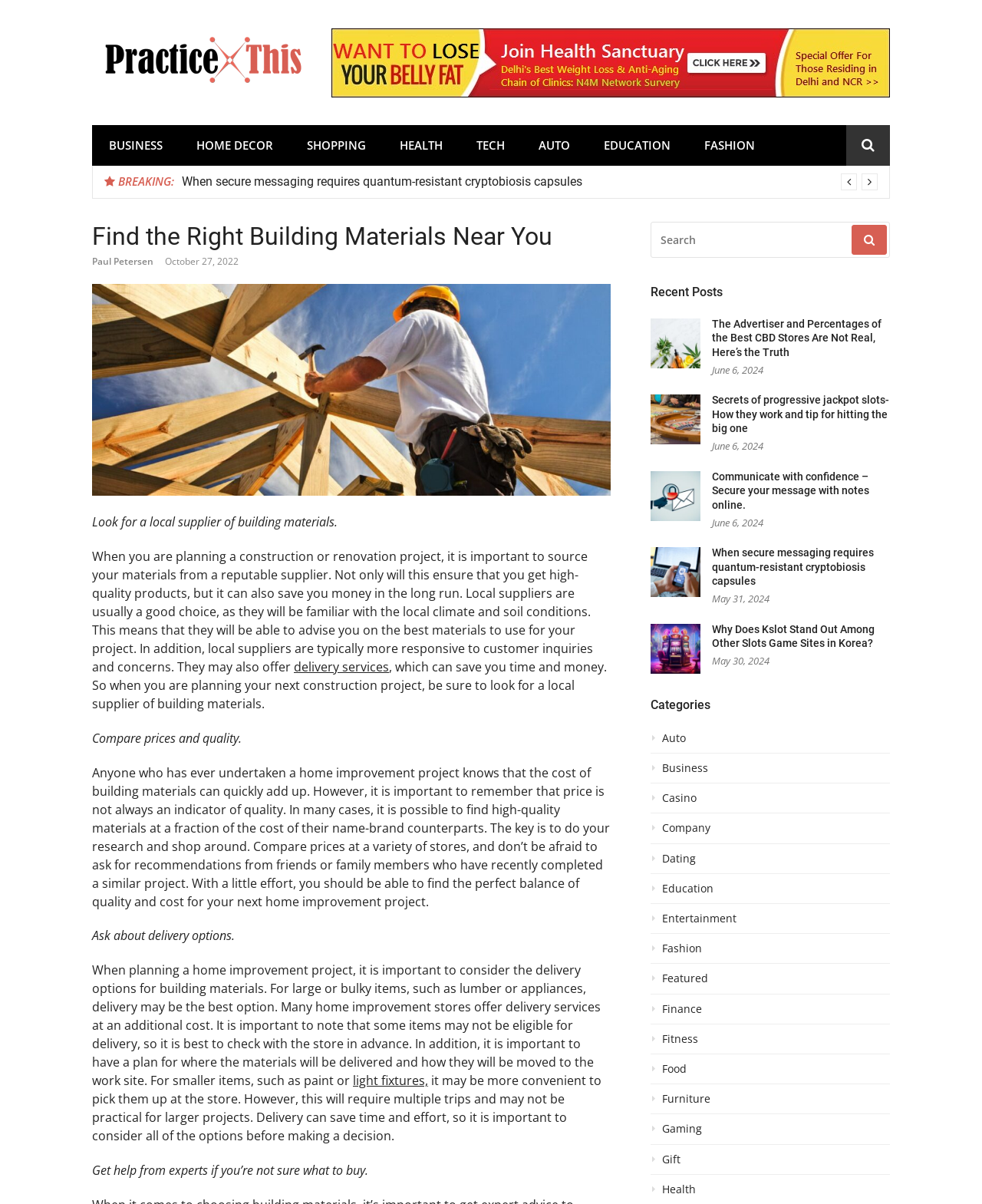Given the element description: "Education", predict the bounding box coordinates of the UI element it refers to, using four float numbers between 0 and 1, i.e., [left, top, right, bottom].

[0.662, 0.732, 0.906, 0.751]